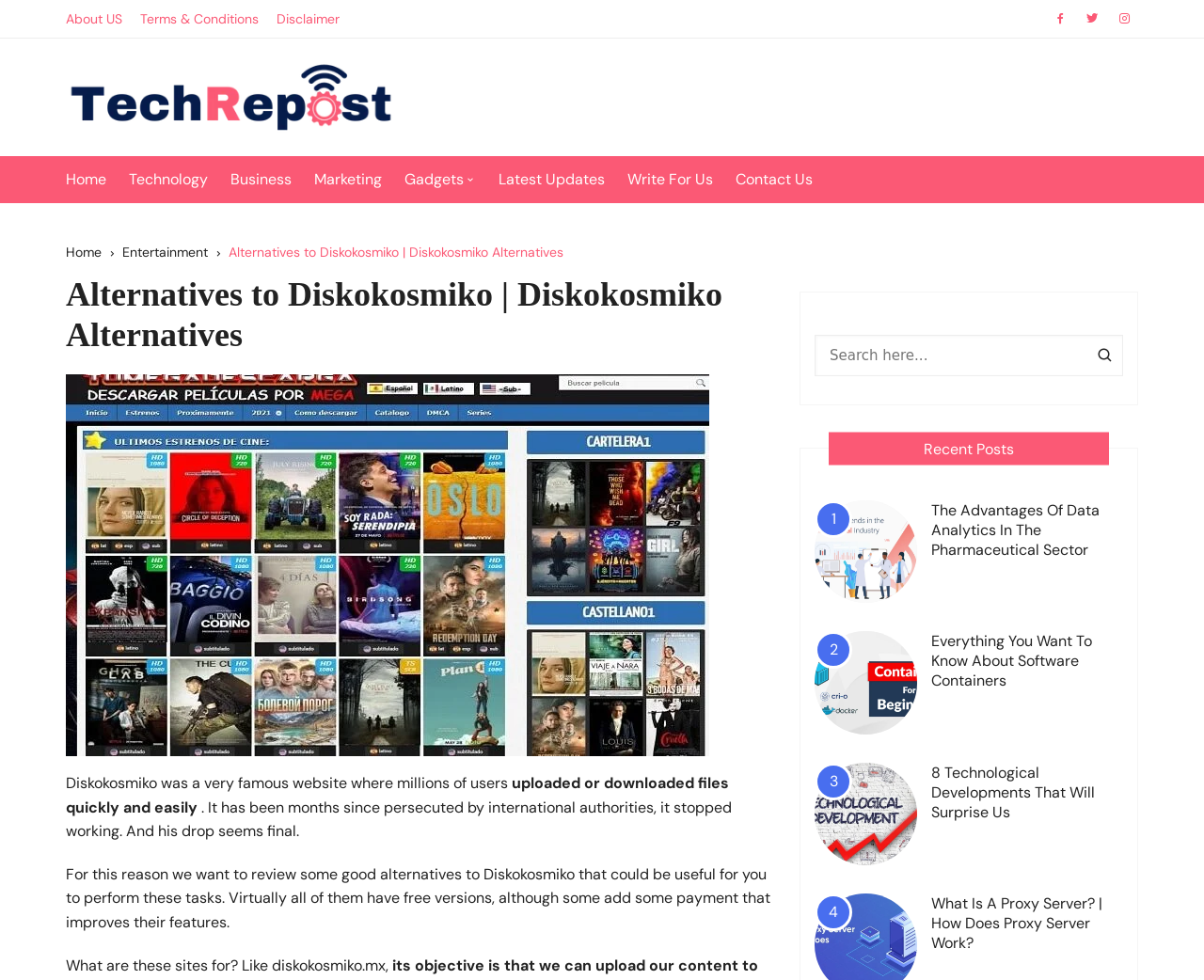What is the current status of Diskokosmiko?
Please answer the question as detailed as possible based on the image.

According to the webpage, it has been months since Diskokosmiko was persecuted by international authorities, and it stopped working, indicating that the website is no longer operational.